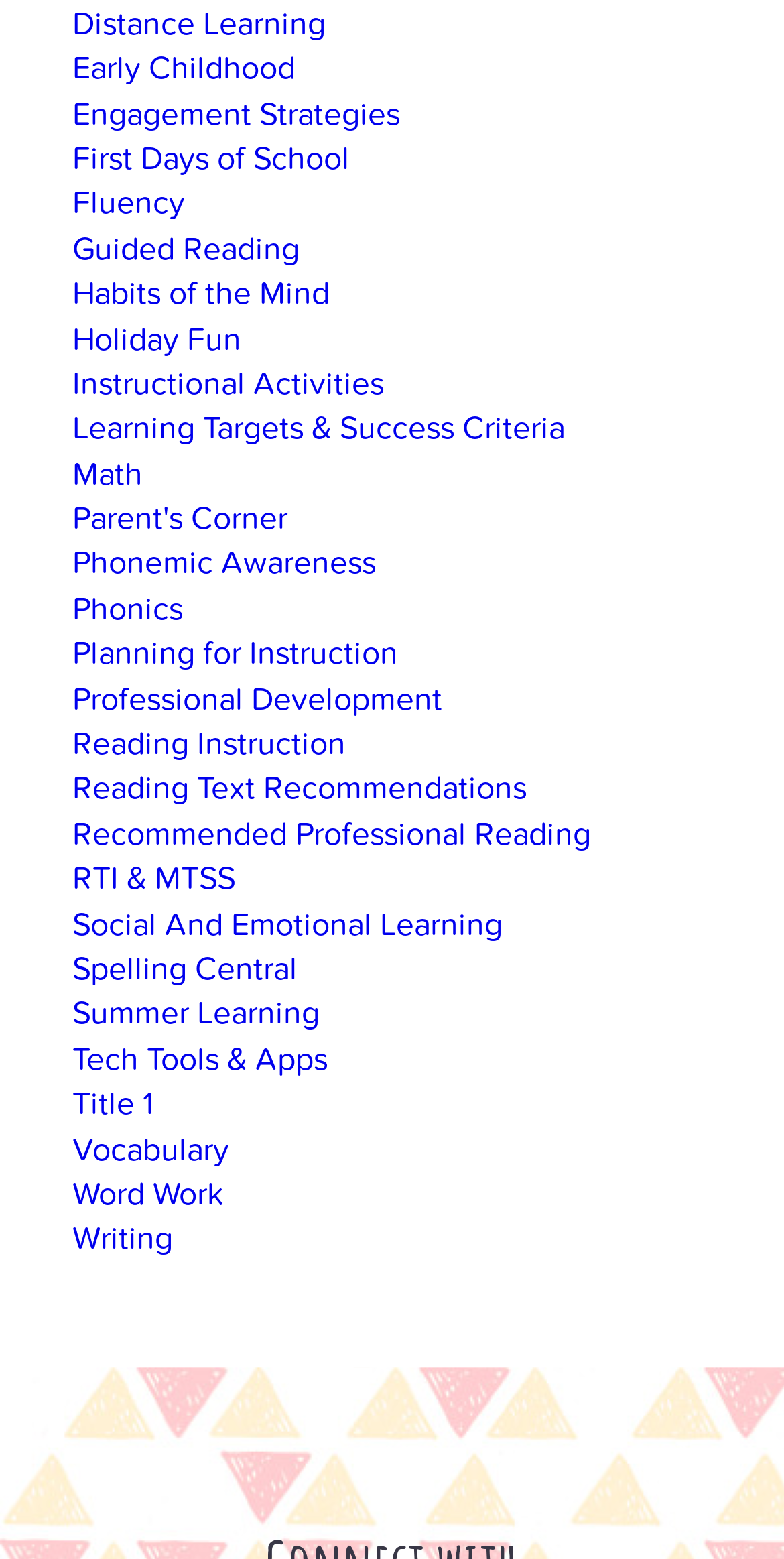What is the topic related to reading instruction?
Refer to the image and respond with a one-word or short-phrase answer.

Reading Instruction